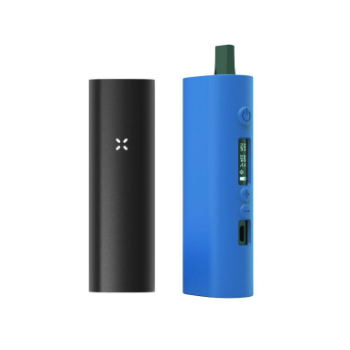Give a one-word or short phrase answer to the question: 
Does the vaporizer on the right have a digital display?

Yes